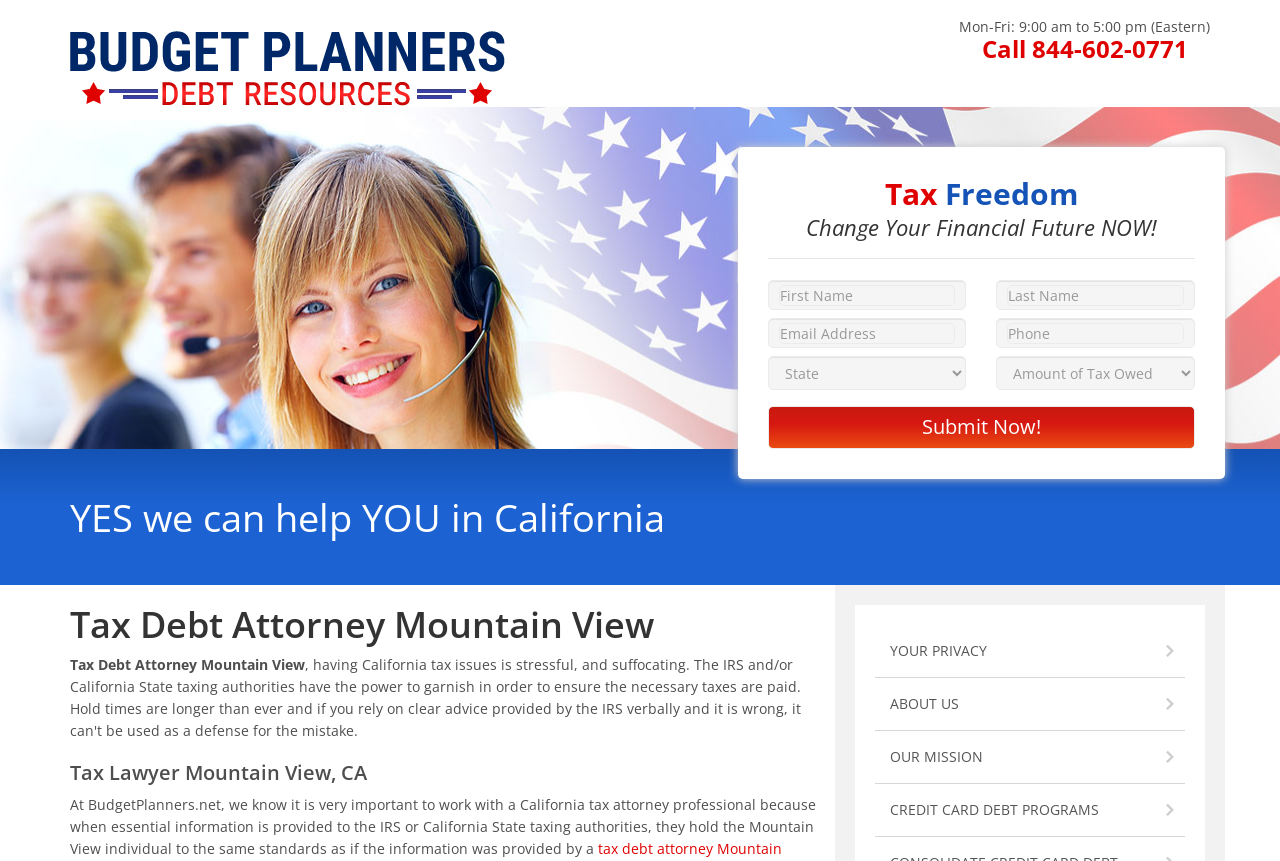By analyzing the image, answer the following question with a detailed response: What is the business hours of the tax attorney?

I found the business hours by looking at the StaticText element with the content 'Mon-Fri: 9:00 am to 5:00 pm (Eastern)' which is located at the top of the webpage.